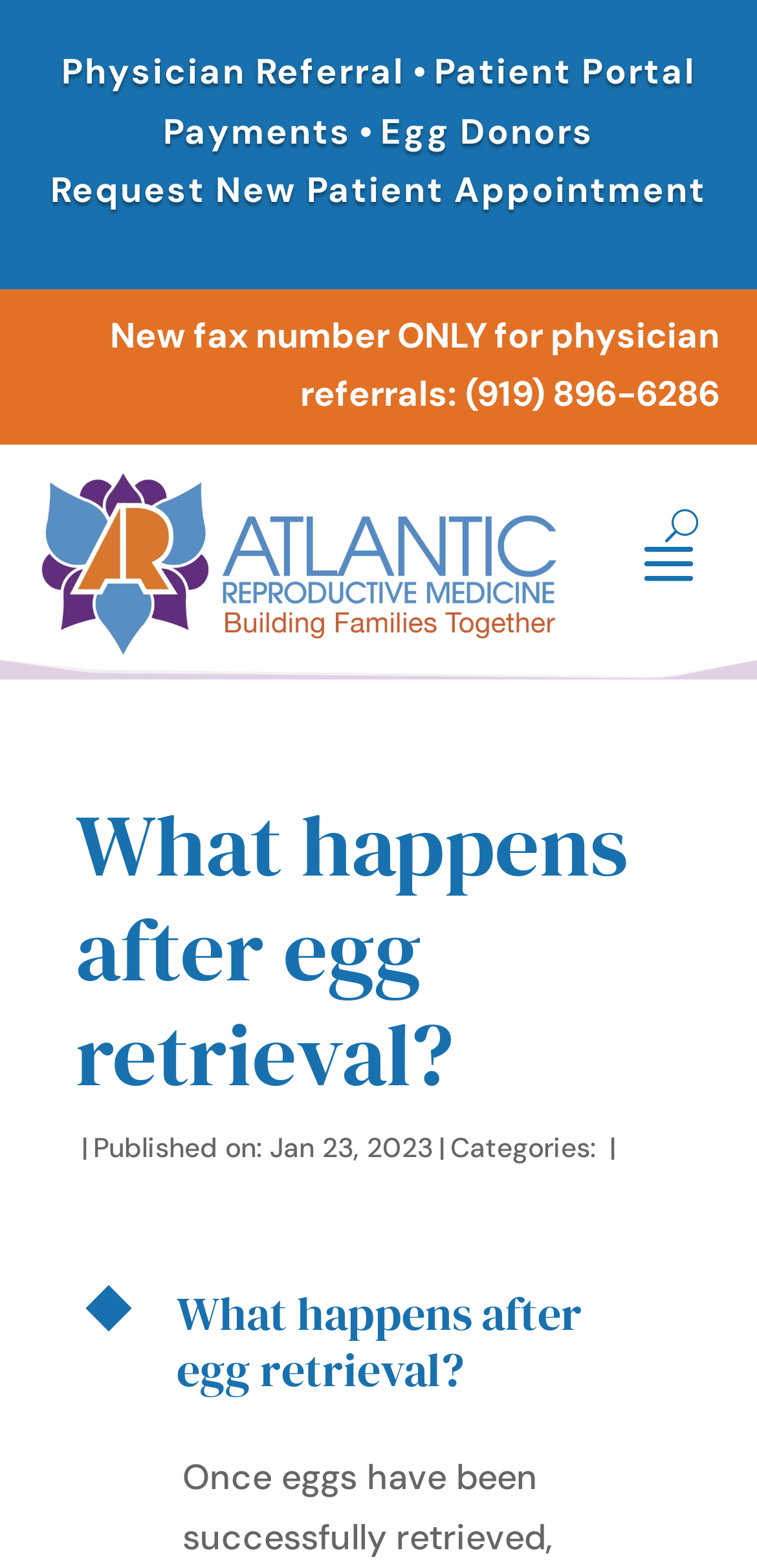What is the date of the published article?
Please answer the question as detailed as possible based on the image.

I found the date by looking at the static text element that says 'Published on: Jan 23, 2023'.